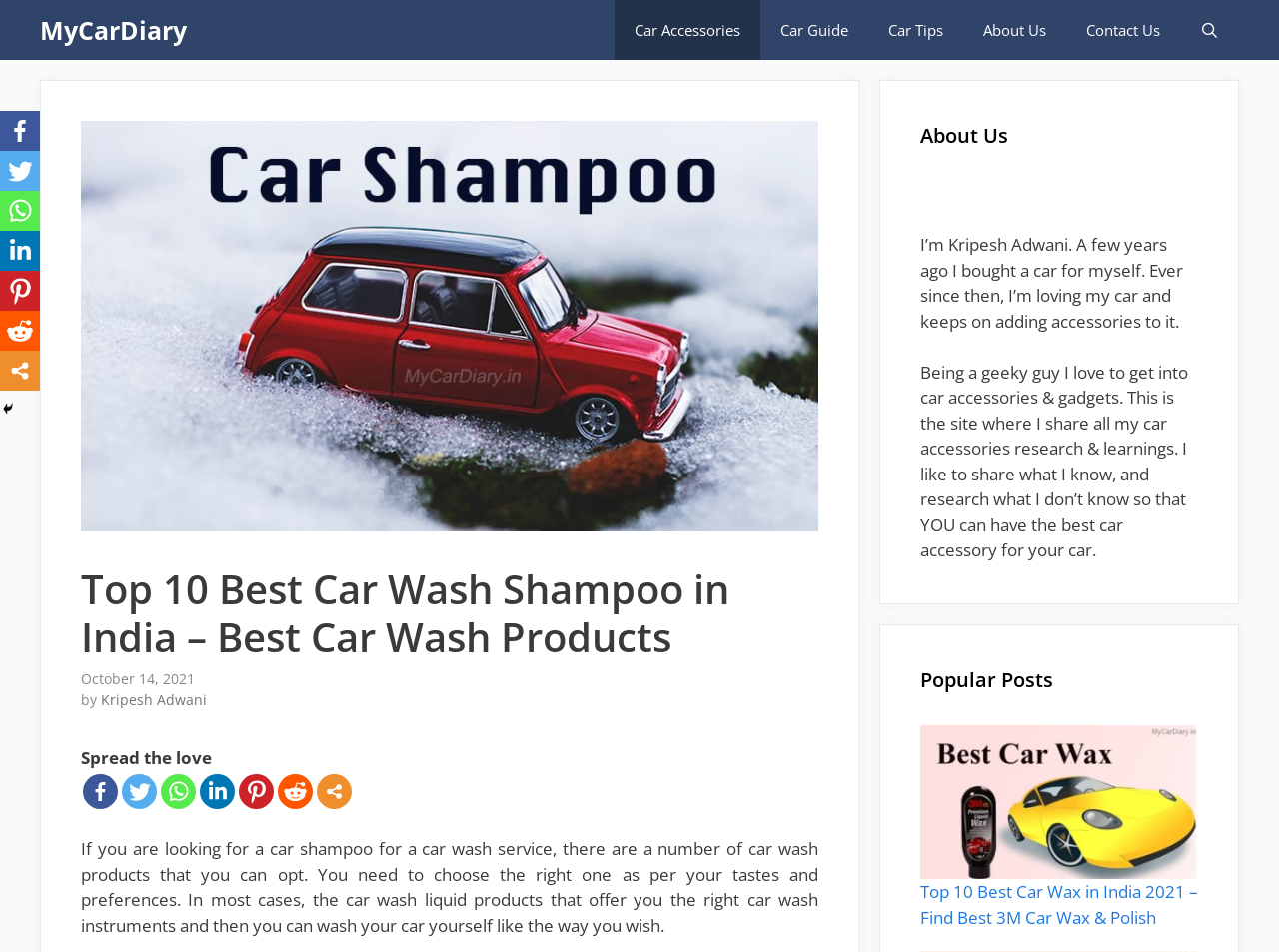Mark the bounding box of the element that matches the following description: "Rifles/Other".

None